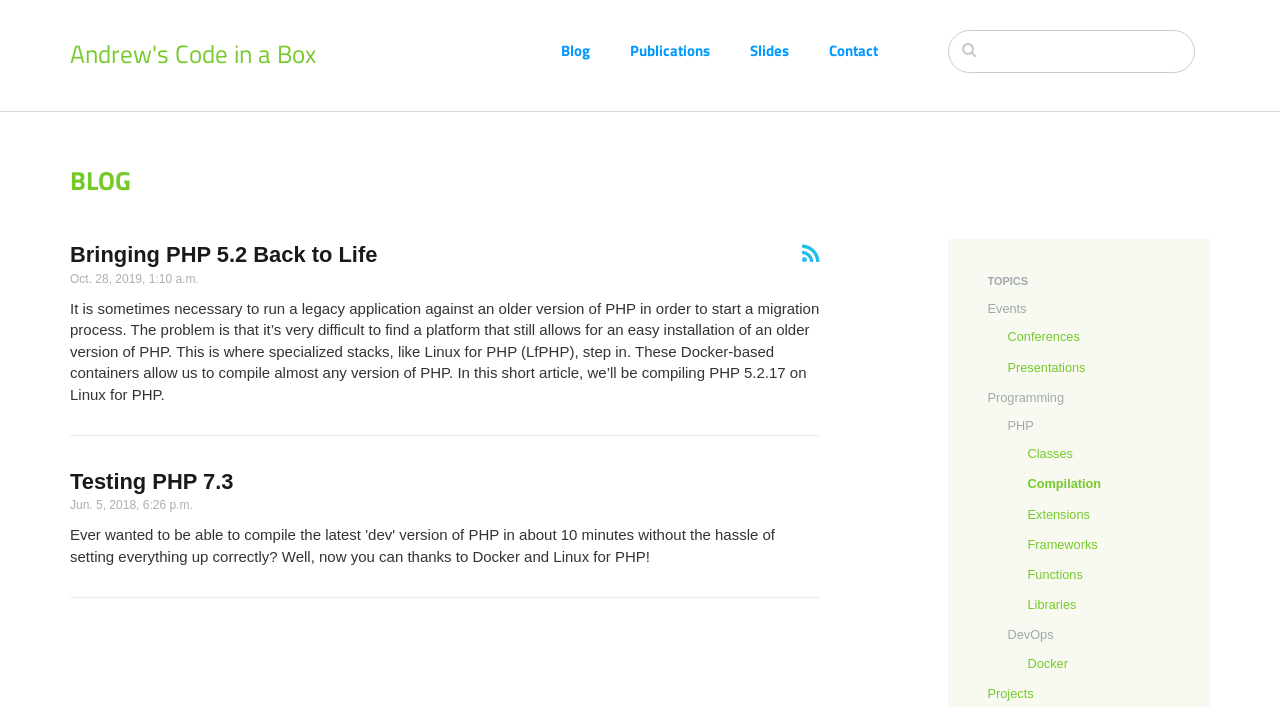Analyze and describe the webpage in a detailed narrative.

The webpage is a blog compilation page titled "Andrew's Code in a Box". At the top, there is a heading with the same title, accompanied by a link to the blog. Below the title, there are four navigation links: "Blog", "Publications", "Slides", and "Contact", arranged horizontally.

On the left side of the page, there is a search textbox. Below the search box, there is a heading "BLOG" followed by a list of blog articles. Each article is represented by a link with the article title, accompanied by the publication date and a brief summary. There are two articles visible on the page: "Bringing PHP 5.2 Back to Life" and "Testing PHP 7.3".

On the right side of the page, there is a section titled "TOPICS" with a list of categories, including "Events", "Programming", and "Projects". Under each category, there are sub-links to more specific topics, such as "Conferences", "PHP", "Classes", and "Docker".